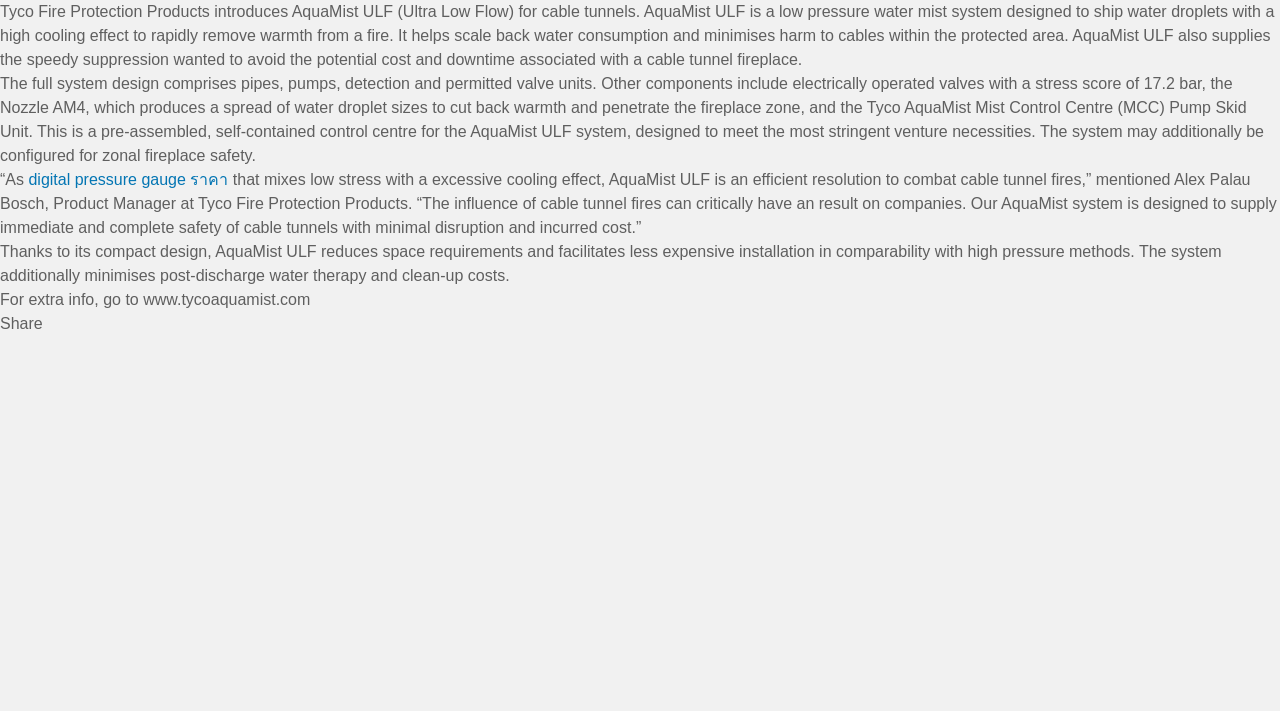Using the description "James Gandolfini", predict the bounding box of the relevant HTML element.

None